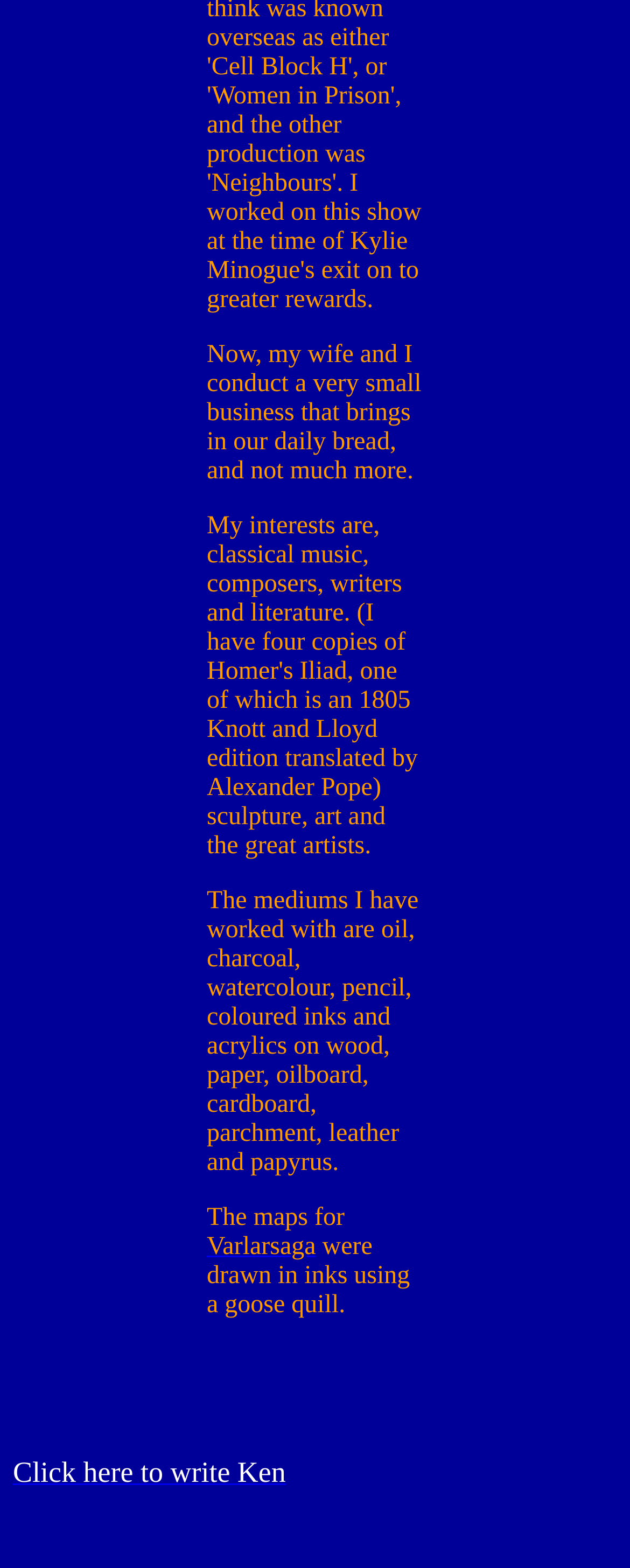Given the description "Facebook", determine the bounding box of the corresponding UI element.

None